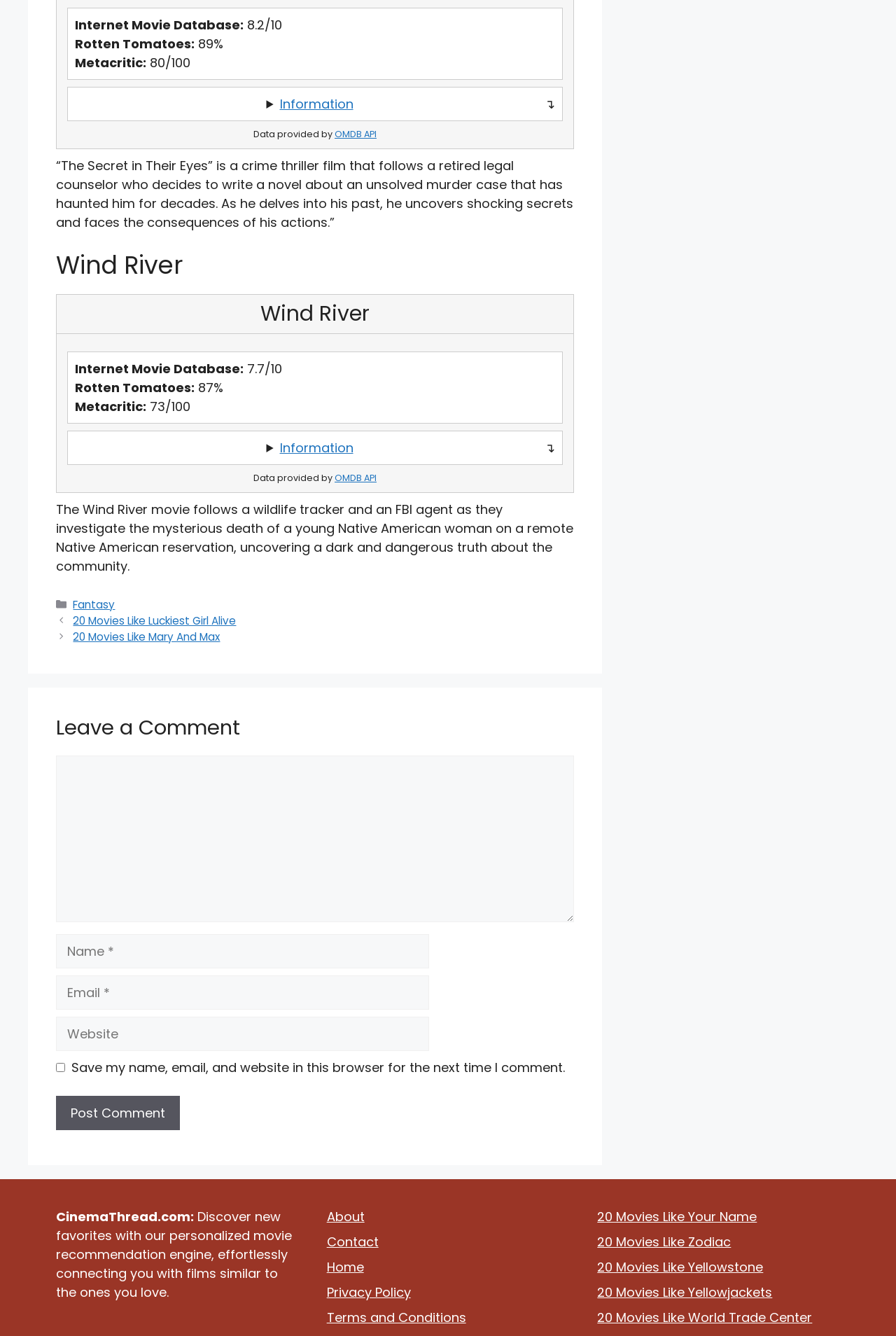Look at the image and answer the question in detail:
What is the rating of the movie 'The Secret in Their Eyes' on Rotten Tomatoes?

I found the rating by looking at the StaticText element with the text 'Rotten Tomatoes:' and its adjacent element with the text '89%'. This indicates that the movie 'The Secret in Their Eyes' has a rating of 89% on Rotten Tomatoes.